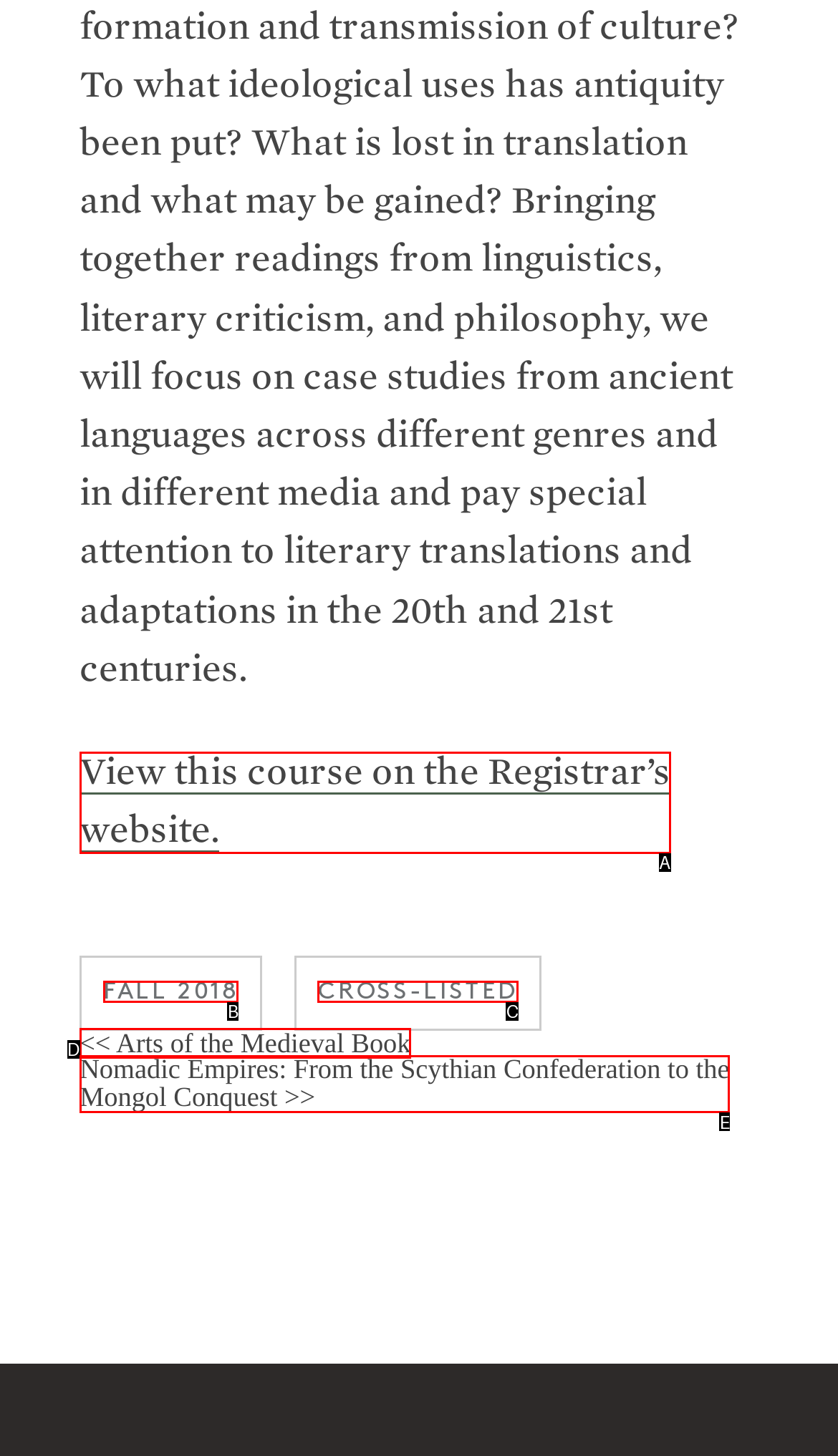Select the correct option based on the description: Fall 2018
Answer directly with the option’s letter.

B